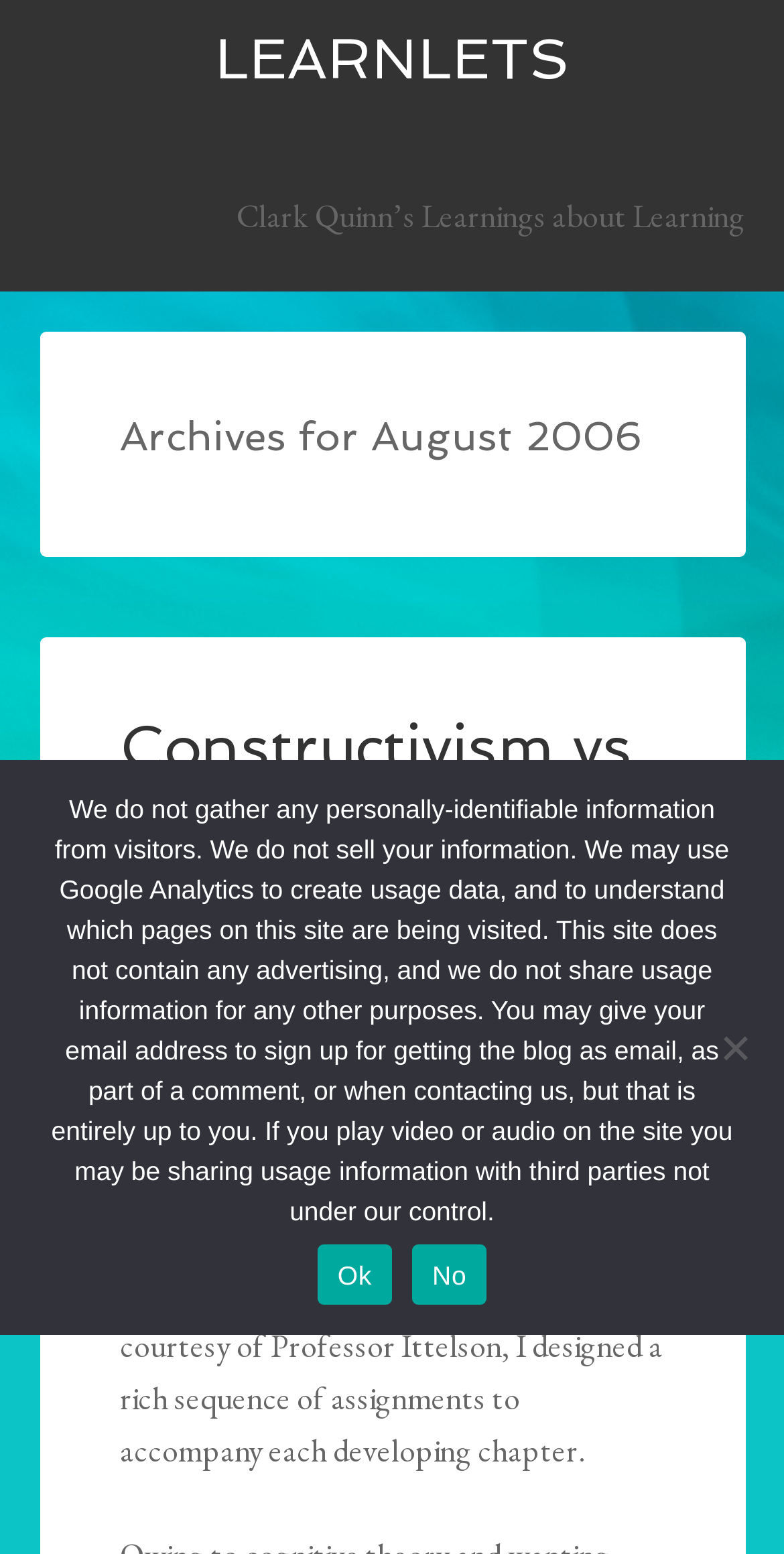Please provide a comprehensive answer to the question below using the information from the image: What is the date of the first post?

The date of the first post can be found by looking at the time element in the first post, which contains the text '31 August 2006', indicating the date of the post.